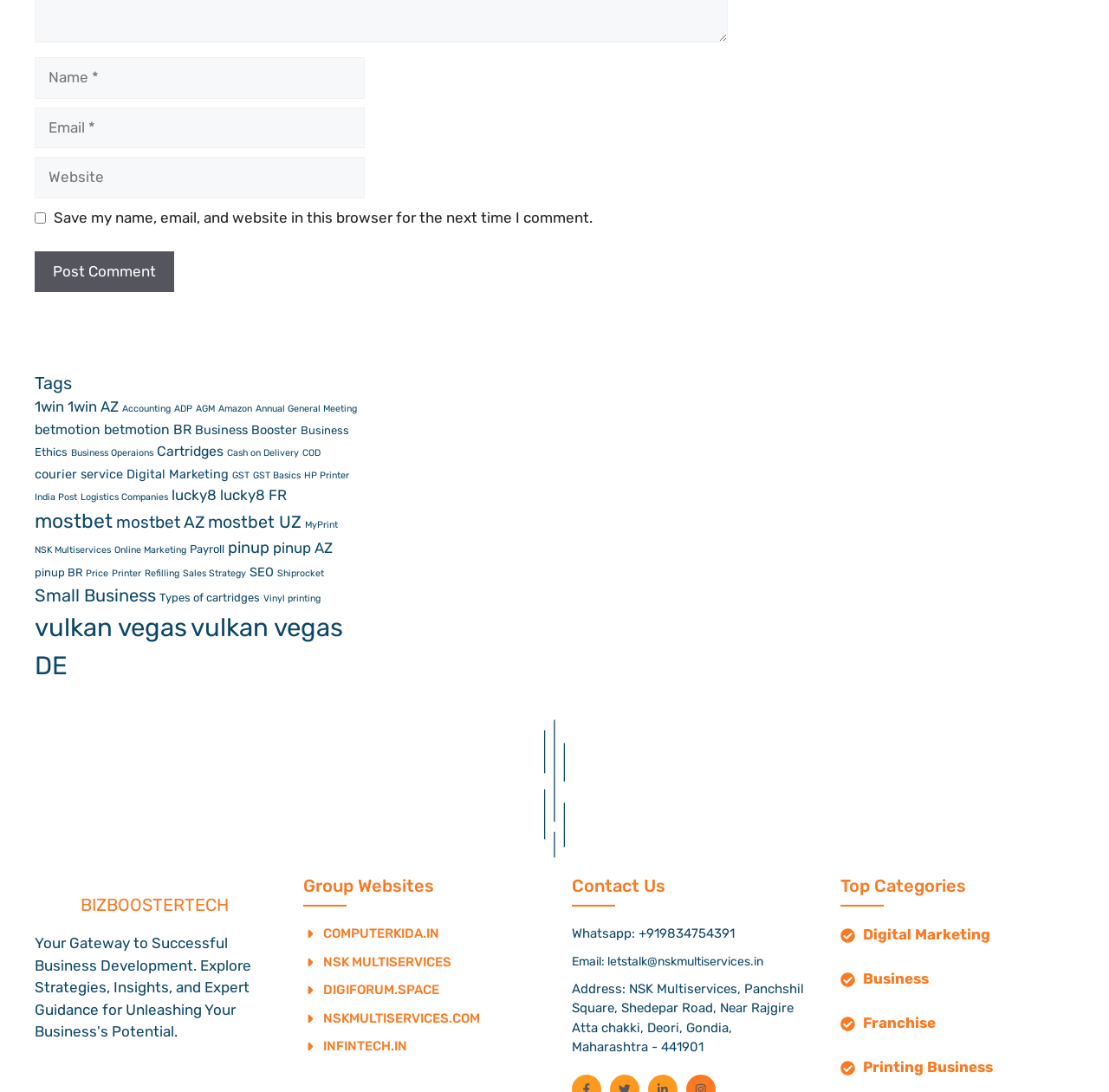Examine the screenshot and answer the question in as much detail as possible: What type of links are listed under 'Tags'?

The links listed under 'Tags' are category links, which are used to categorize and organize content on the website. They are related to business, marketing, and technology topics.